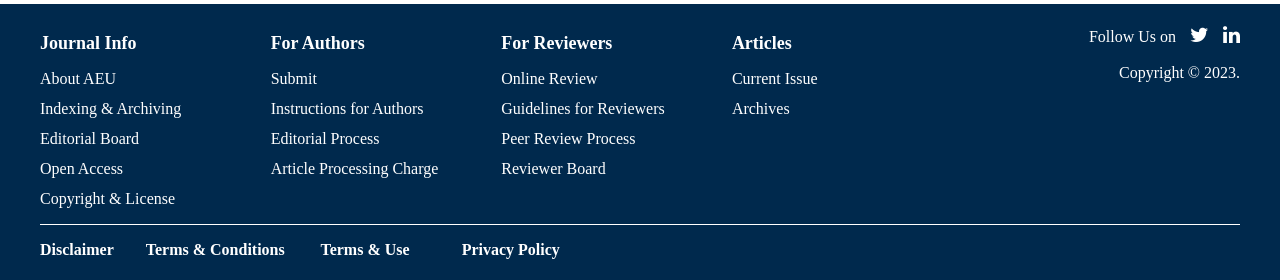Pinpoint the bounding box coordinates of the clickable element to carry out the following instruction: "View journal information."

[0.031, 0.122, 0.188, 0.192]